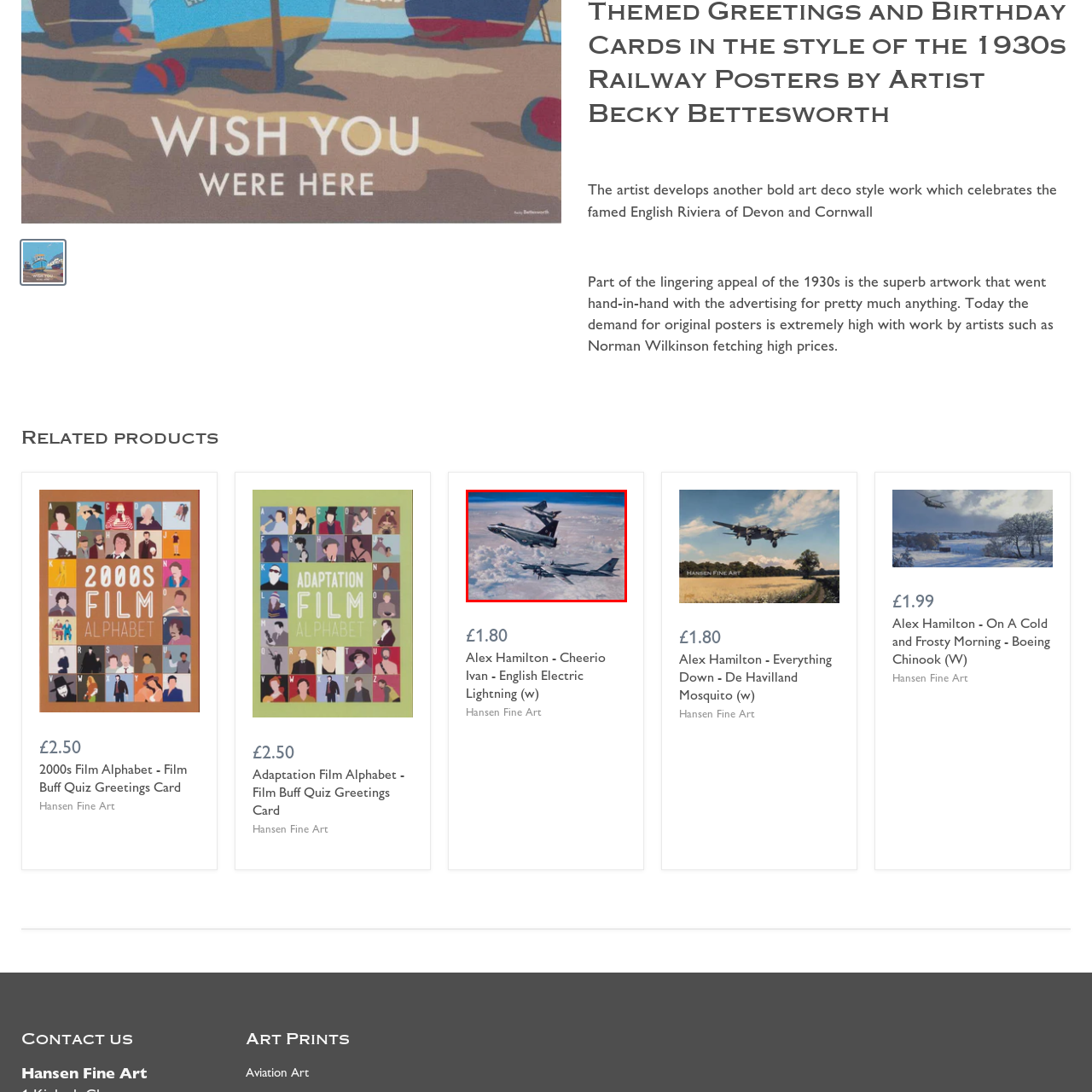Examine the area within the red bounding box and answer the following question using a single word or phrase:
What is the title of the artwork depicted in the image?

Cheerio Ivan - English Electric Lightning (w)